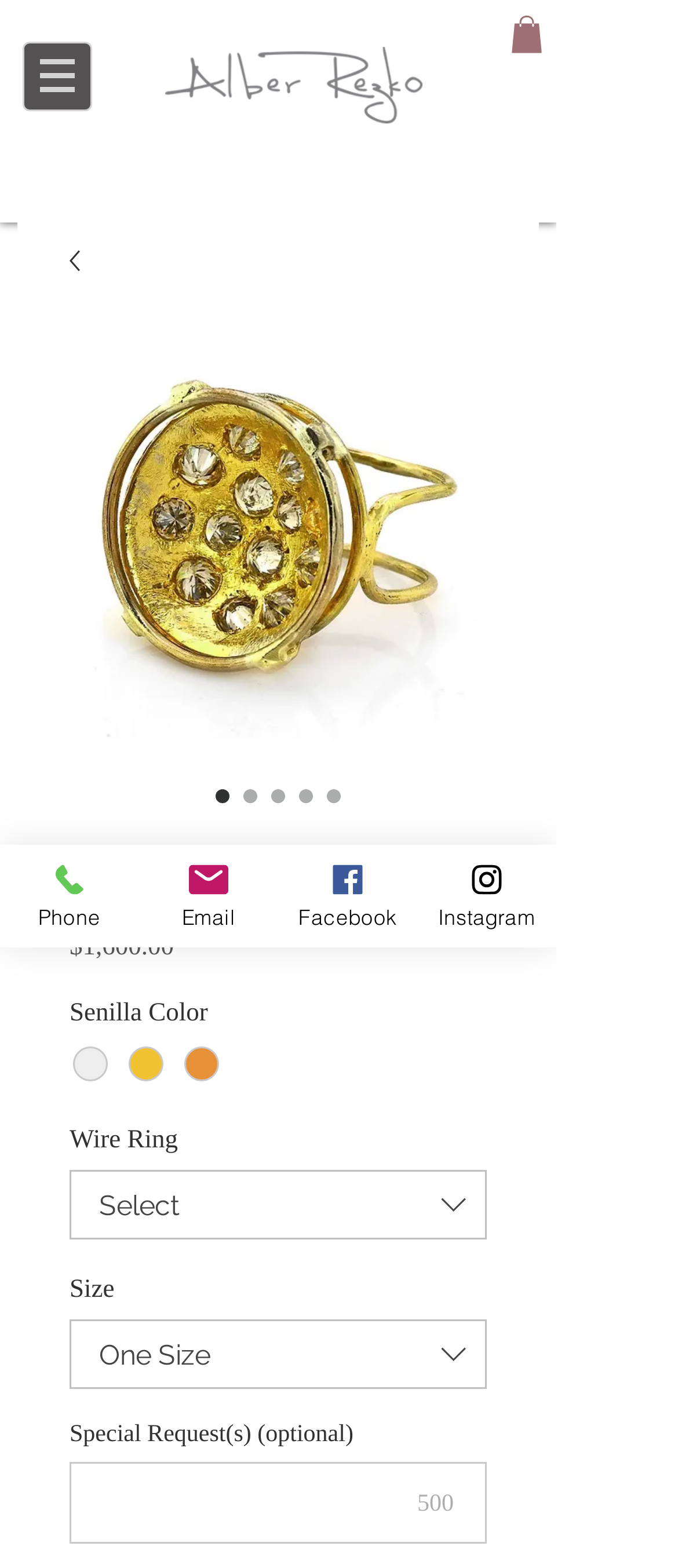Is the special request field required?
Please provide an in-depth and detailed response to the question.

I looked at the special request field and found that it is labeled as 'optional', which means it is not required.